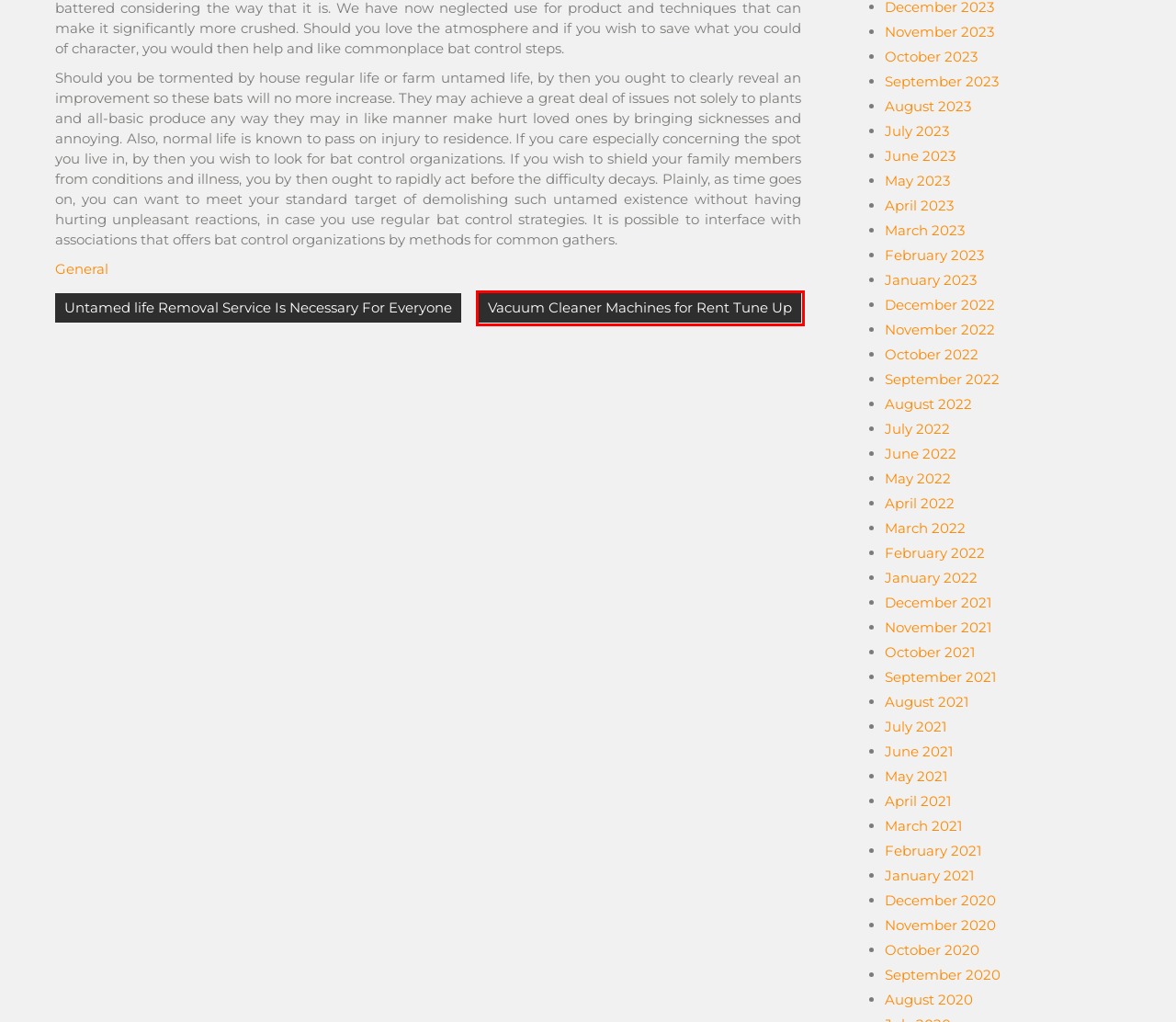Review the screenshot of a webpage that includes a red bounding box. Choose the webpage description that best matches the new webpage displayed after clicking the element within the bounding box. Here are the candidates:
A. October 2020 – creative zone
B. April 2021 – creative zone
C. July 2022 – creative zone
D. July 2023 – creative zone
E. August 2023 – creative zone
F. May 2023 – creative zone
G. Vacuum Cleaner Machines for Rent Tune Up – creative zone
H. December 2022 – creative zone

G